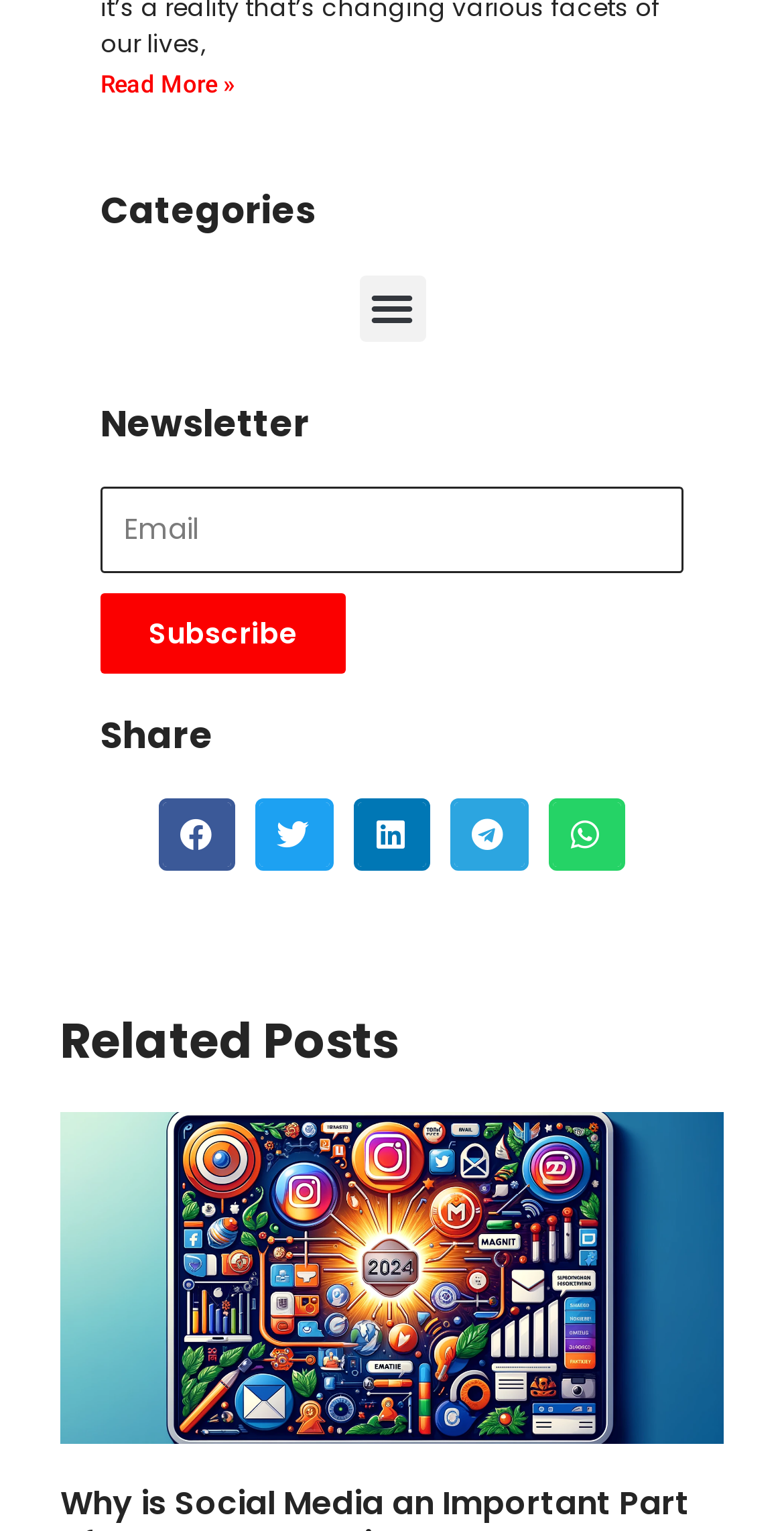How many social media platforms can you share the article on?
Look at the image and provide a short answer using one word or a phrase.

5